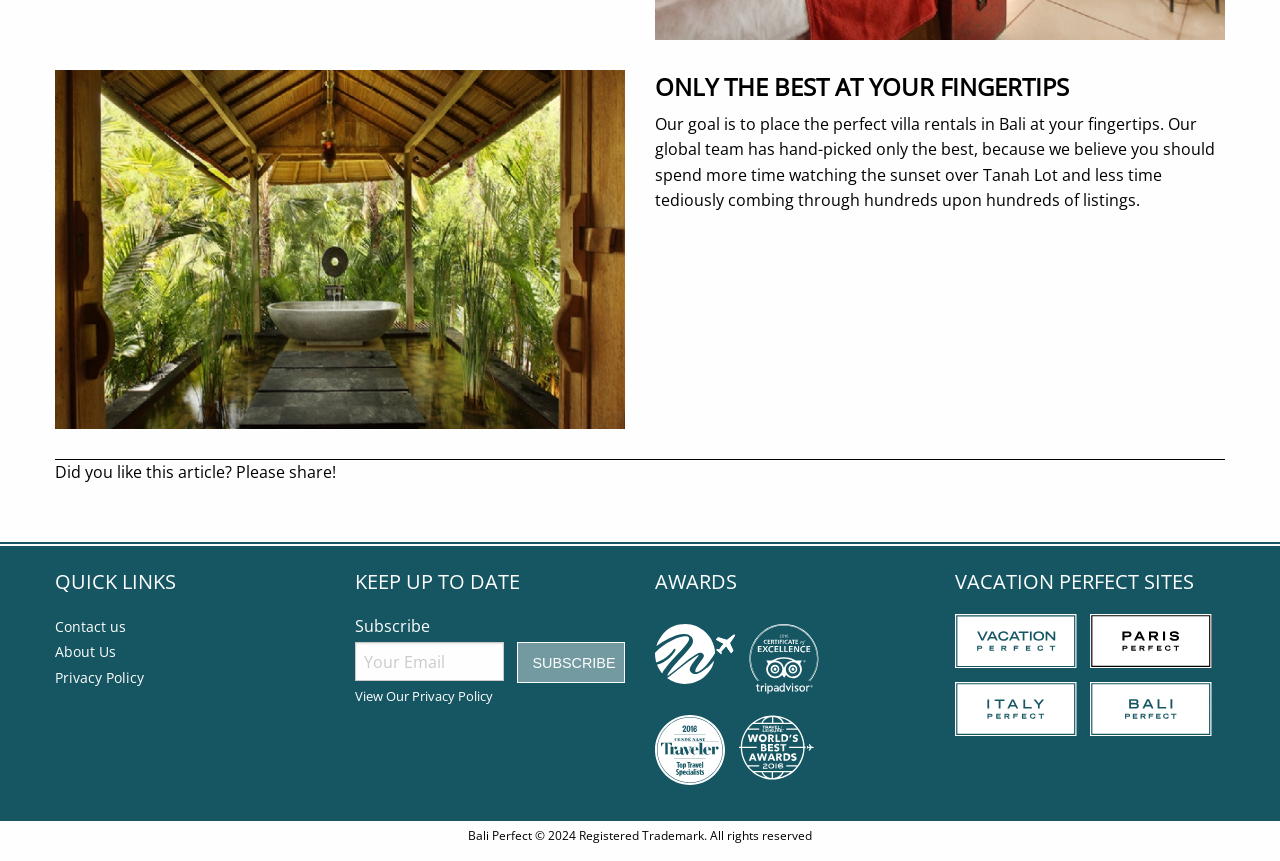Please specify the bounding box coordinates in the format (top-left x, top-left y, bottom-right x, bottom-right y), with values ranging from 0 to 1. Identify the bounding box for the UI component described as follows: title="Paris Perfect"

[0.852, 0.713, 0.946, 0.783]